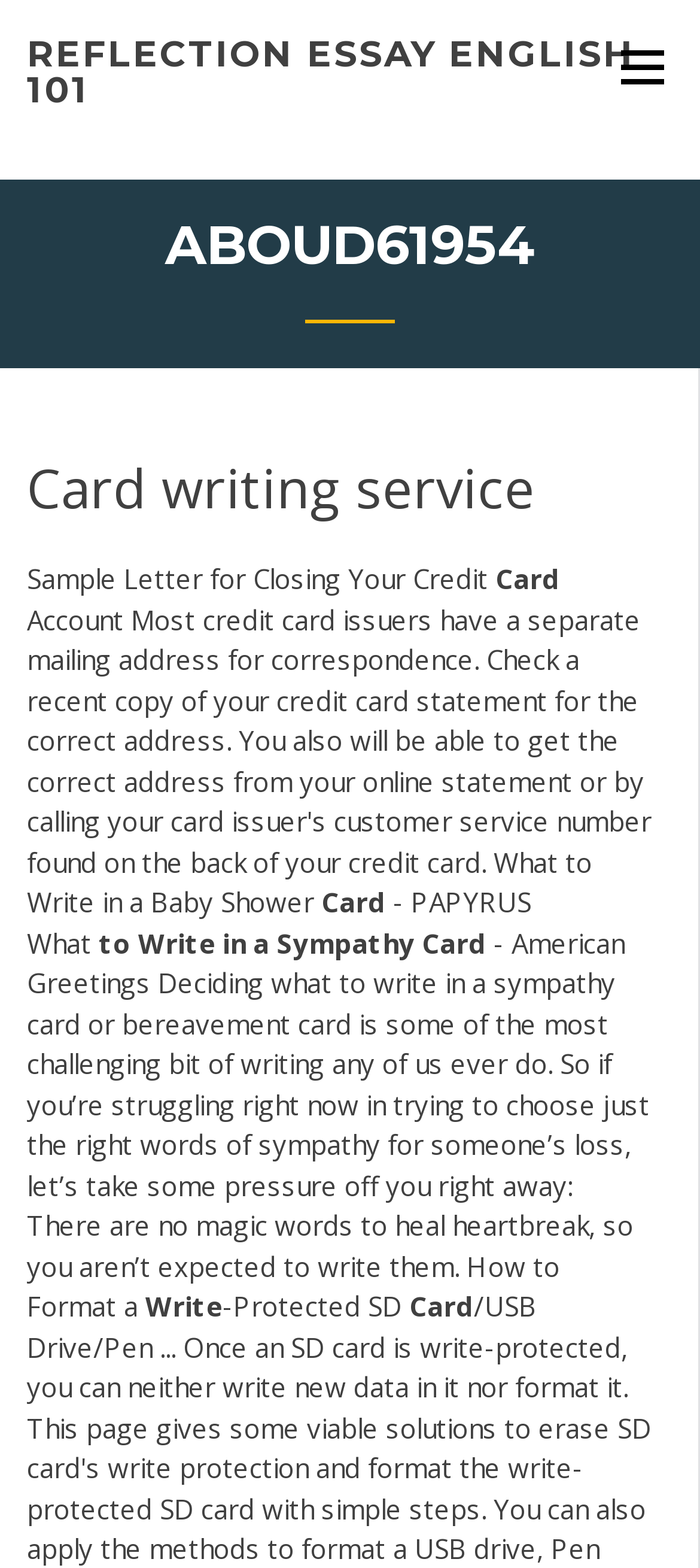Can you find the bounding box coordinates for the UI element given this description: "reflection essay english 101"? Provide the coordinates as four float numbers between 0 and 1: [left, top, right, bottom].

[0.038, 0.021, 0.908, 0.071]